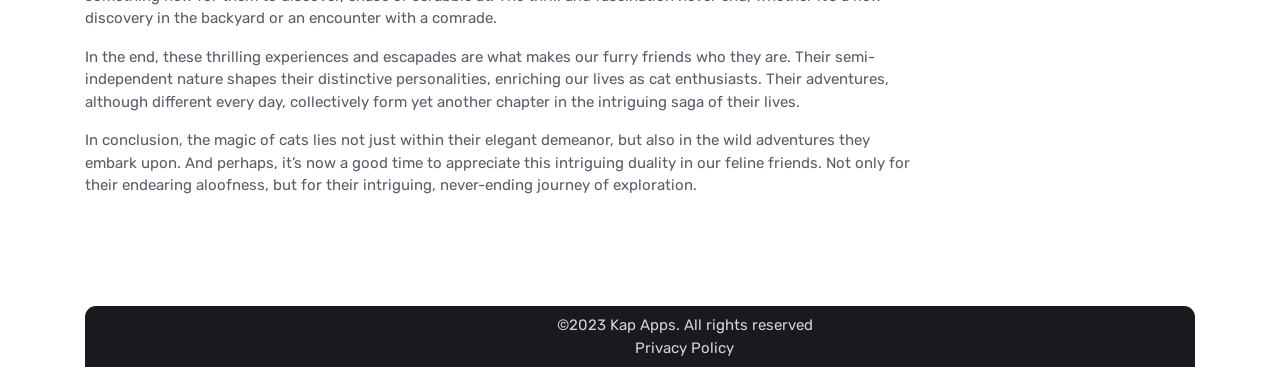What is the relationship between the text and the author?
Please provide a comprehensive answer based on the information in the image.

The author of the text is likely a cat enthusiast, as they express admiration and appreciation for the unique characteristics and behaviors of cats, and highlight their importance in enriching our lives.